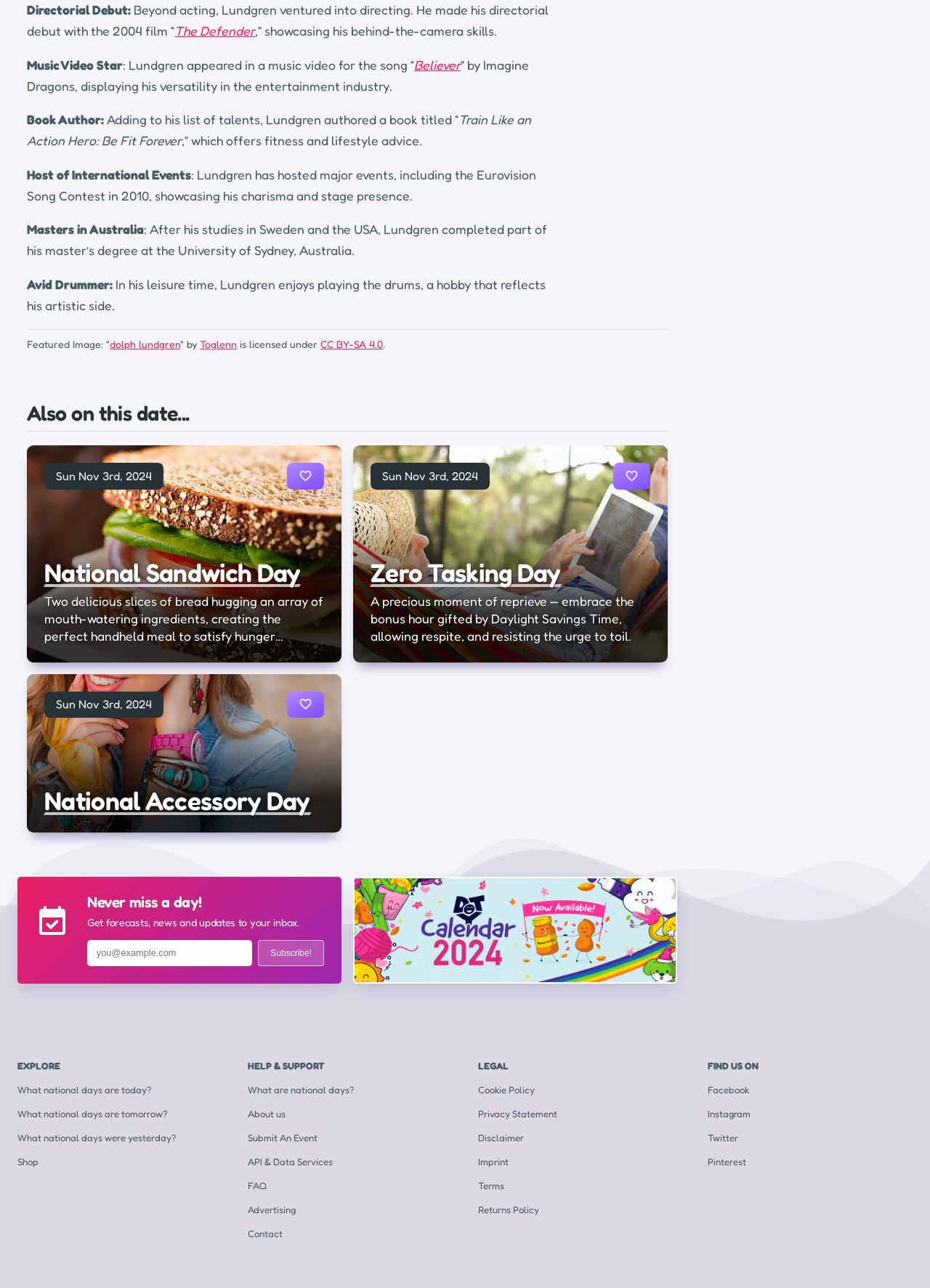Find the UI element described as: "parent_node: Sun Nov 3rd, 2024" and predict its bounding box coordinates. Ensure the coordinates are four float numbers between 0 and 1, [left, top, right, bottom].

[0.309, 0.277, 0.348, 0.298]